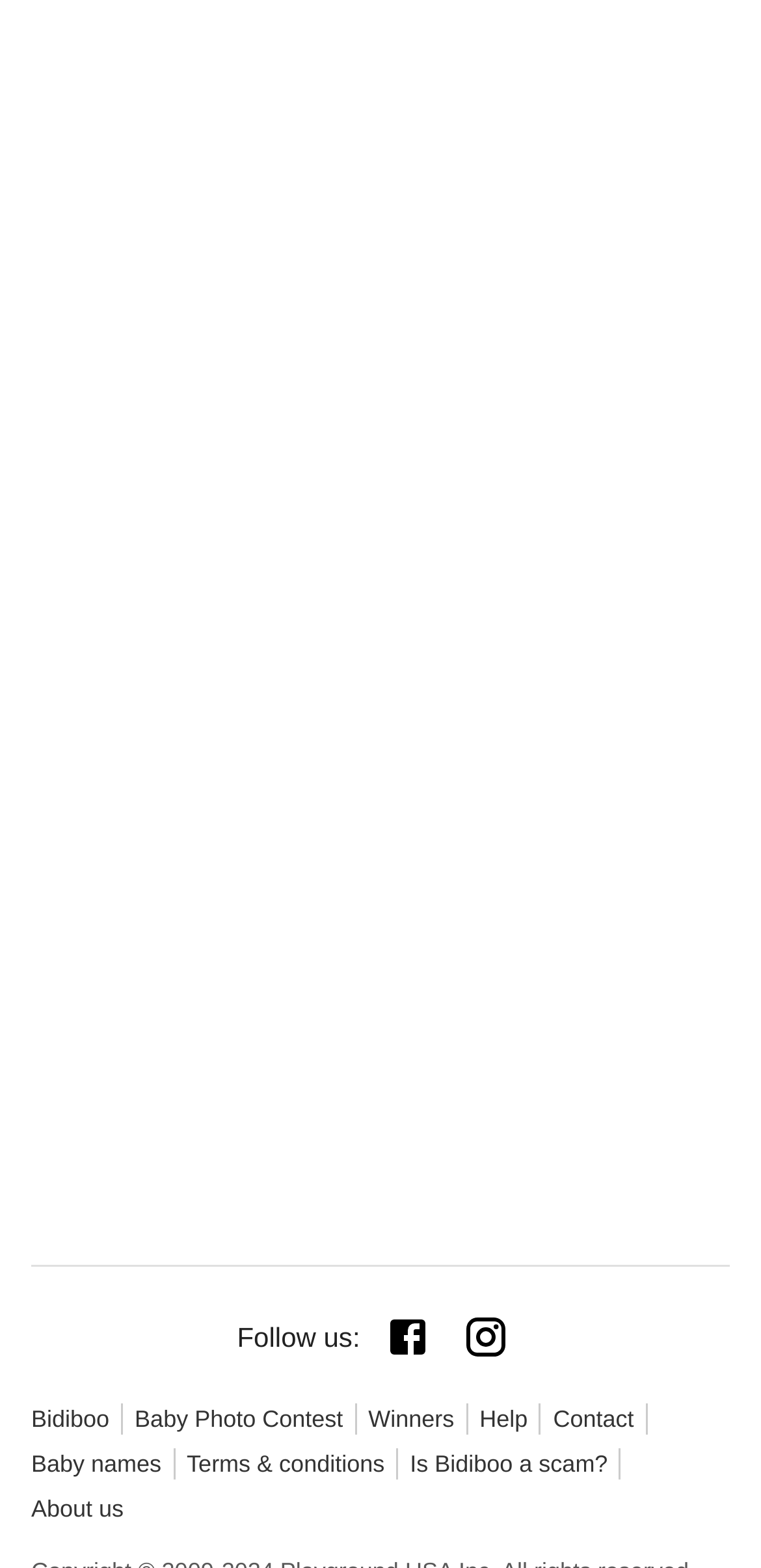Locate the bounding box coordinates of the element I should click to achieve the following instruction: "Visit the Baby Photo Contest page".

[0.177, 0.895, 0.469, 0.915]